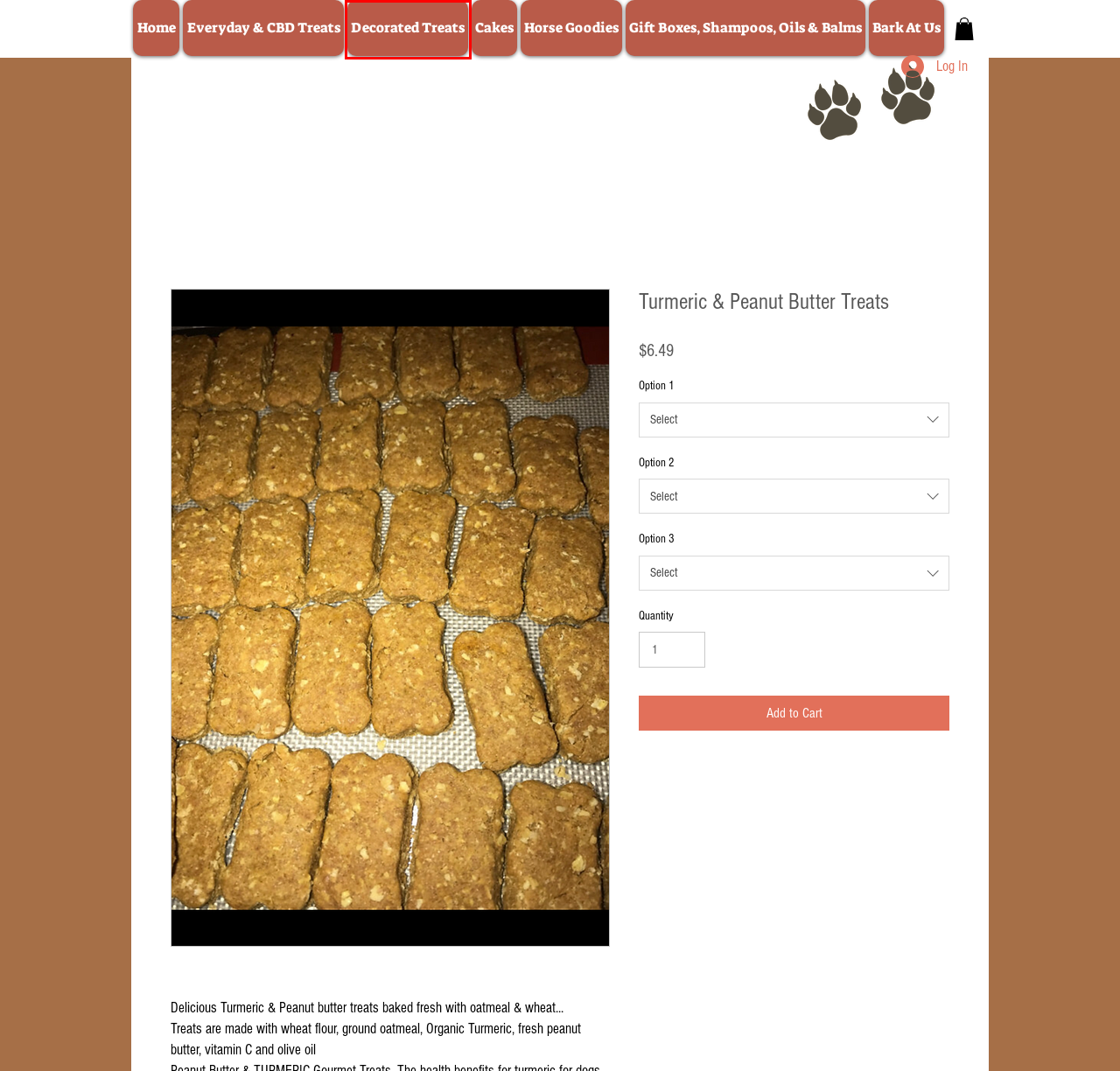Examine the screenshot of a webpage featuring a red bounding box and identify the best matching webpage description for the new page that results from clicking the element within the box. Here are the options:
A. gourmetbones.com
B. Horse Goodies | mysite-1
C. Cakes | mysite-1
D. Everyday & CBD Treats | mysite-1
E. Website Builder - Create a Free Website Today | Wix.com
F. Bark At Us | mysite-1
G. Gourmetbones.com Gourmet dog treats, bones All Natural, Grain Free CBD
H. Bone Appètit Barkery LLC Gourmet Bones | Dog Birthday Cakes

G